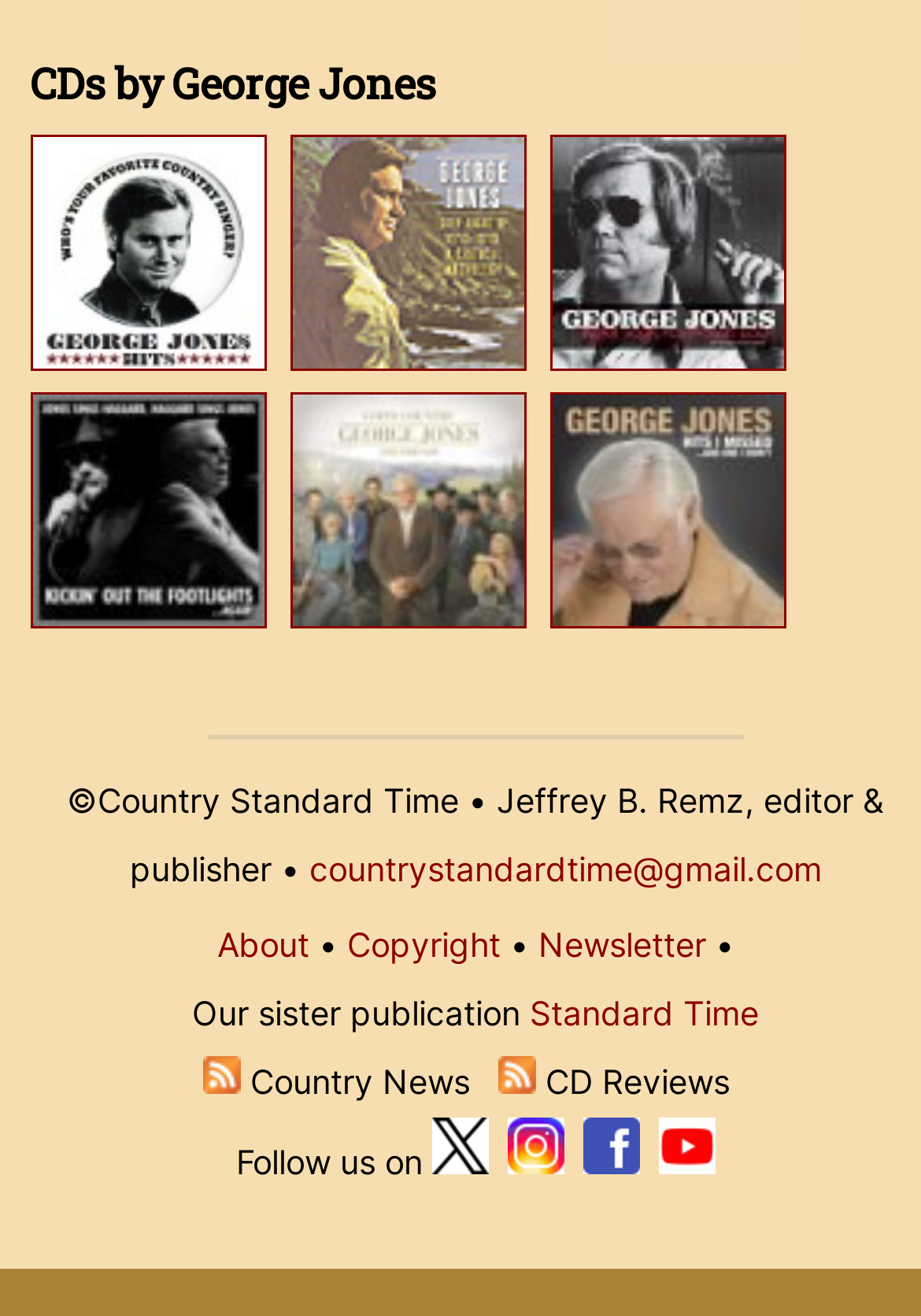What is the purpose of the separator element?
Provide a concise answer using a single word or phrase based on the image.

To separate sections